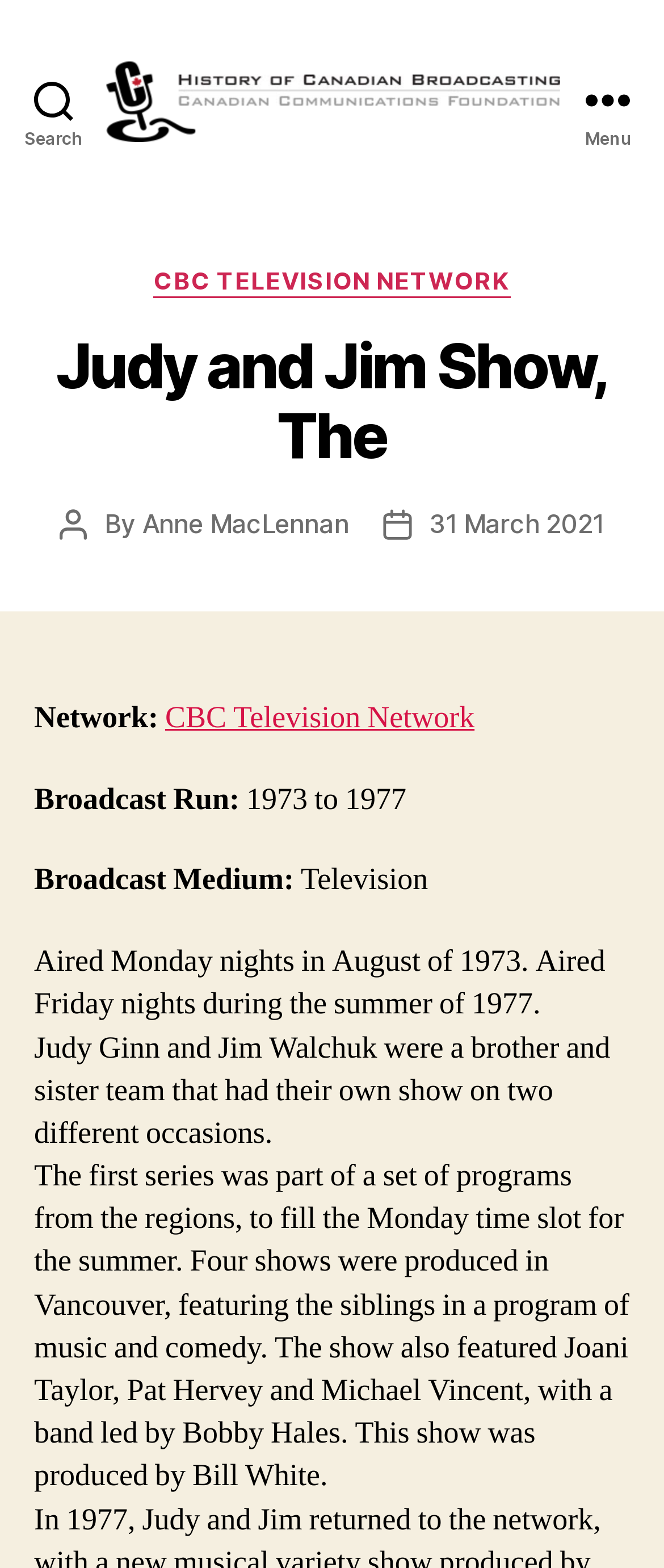Calculate the bounding box coordinates of the UI element given the description: "CBC Television Network".

[0.232, 0.17, 0.768, 0.19]